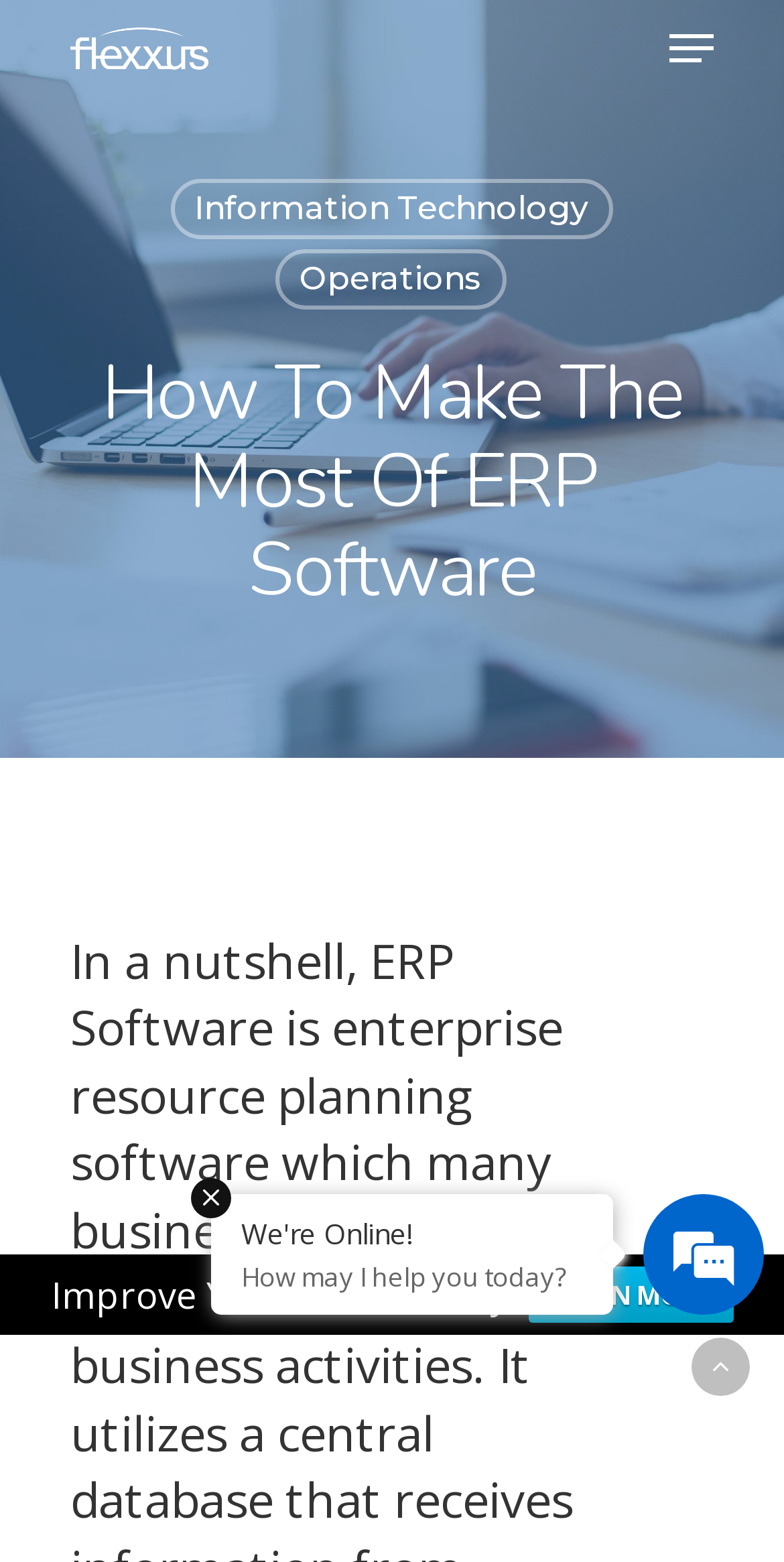Please answer the following question using a single word or phrase: What is the purpose of the ERP software?

Improve productivity